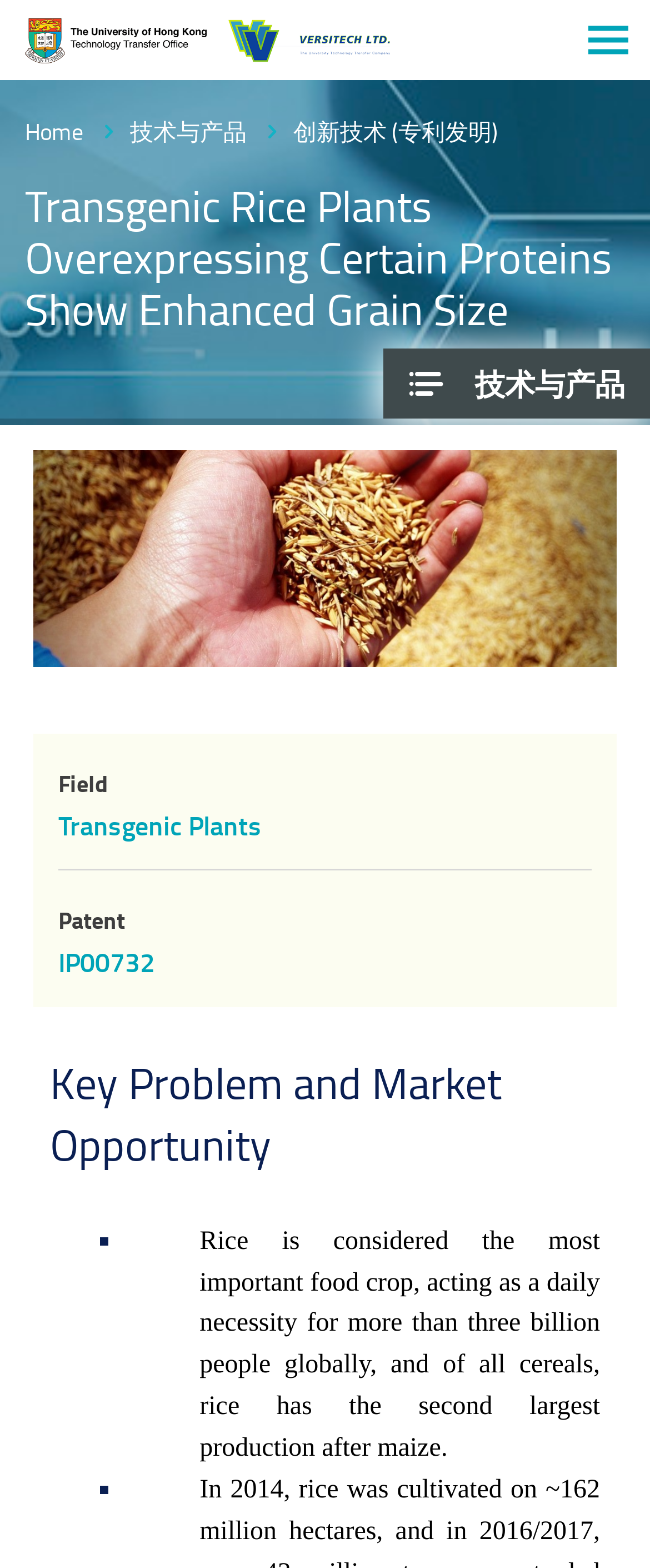Look at the image and give a detailed response to the following question: What is the patent number of the innovation?

The patent number of the innovation can be found in the description list section, where it is written 'Patent: IP00732' under the heading 'Transgenic Rice Plants Overexpressing Certain Proteins Show Enhanced Grain Size'.